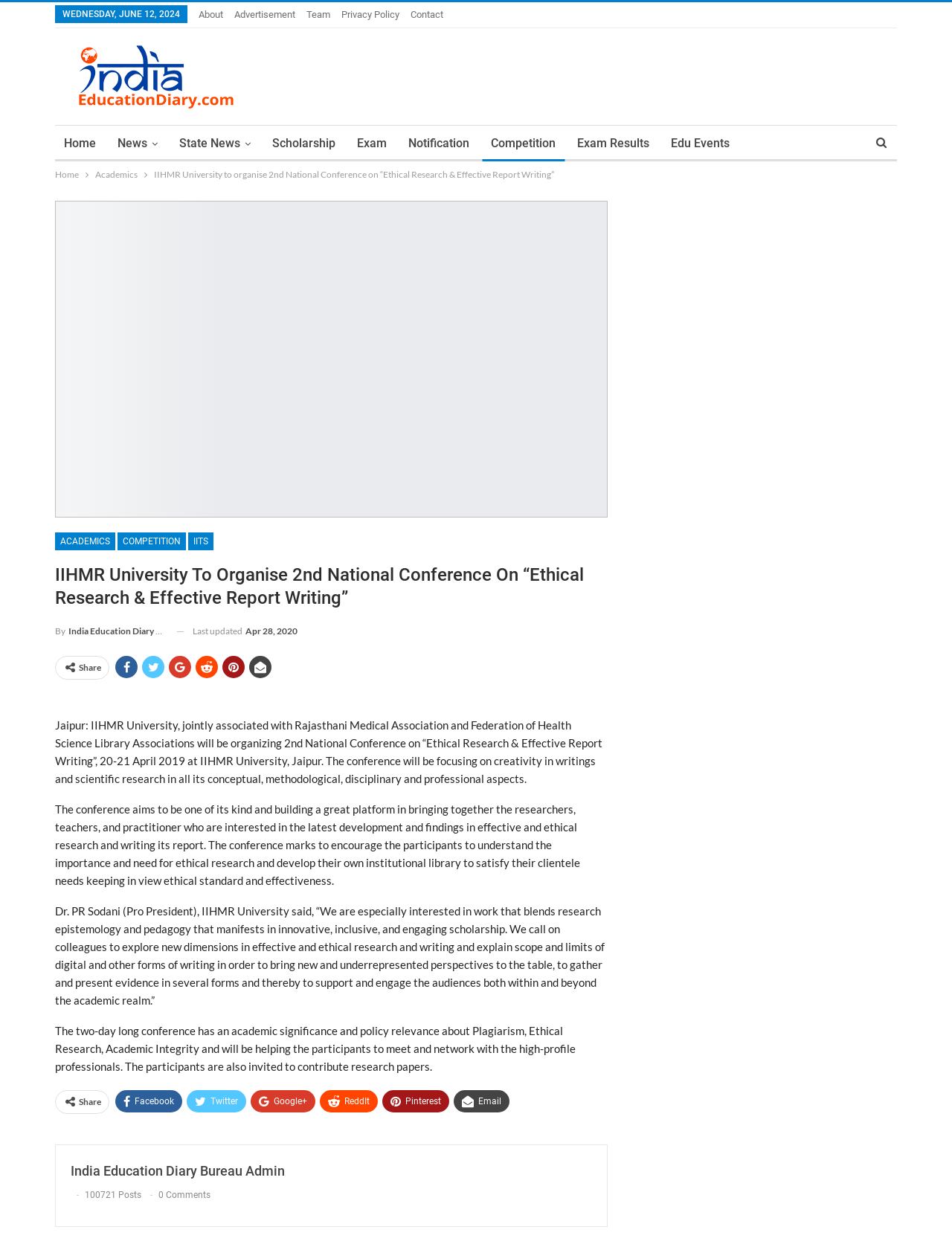Please provide the main heading of the webpage content.

IIHMR University To Organise 2nd National Conference On “Ethical Research & Effective Report Writing”